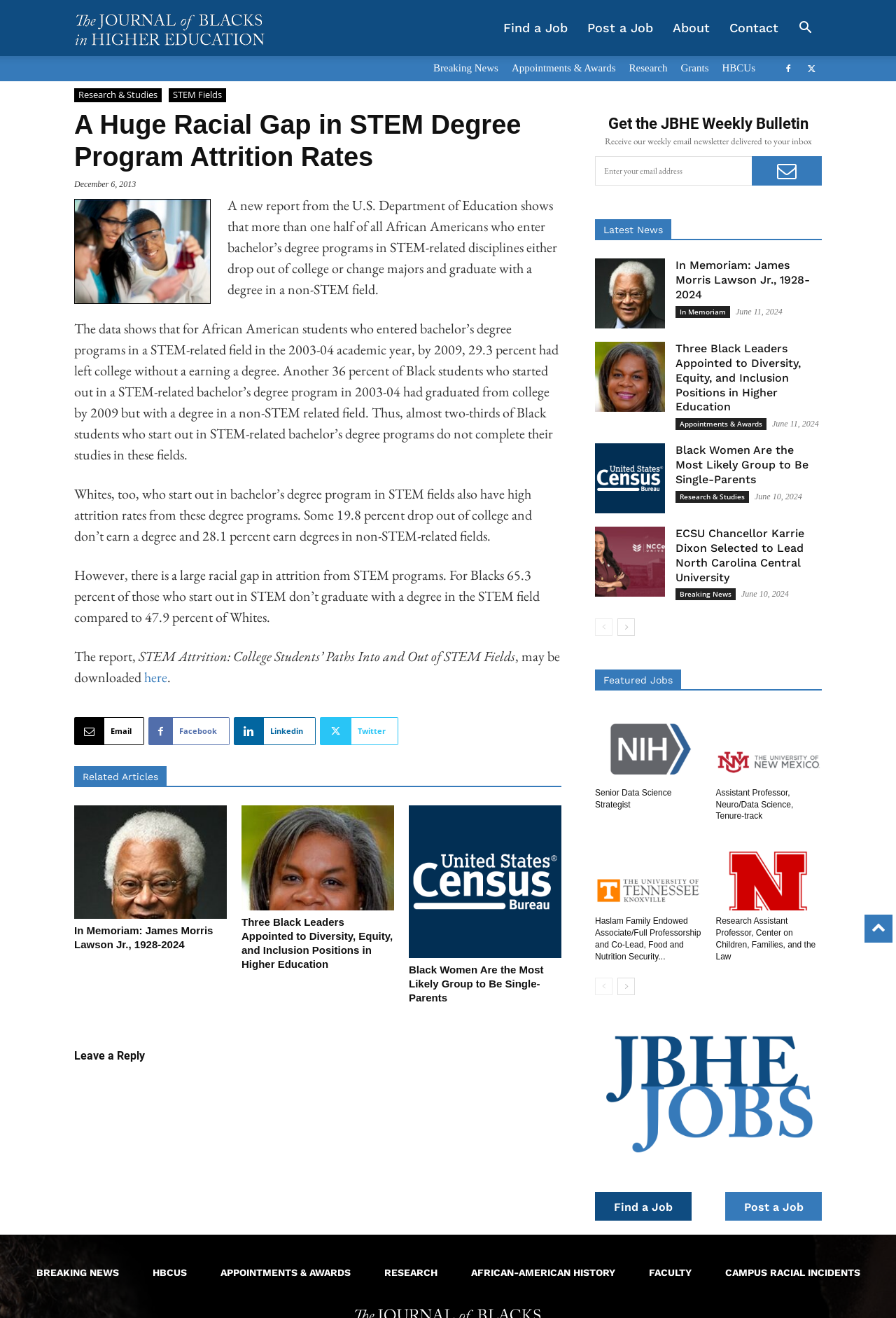Determine the bounding box coordinates of the clickable element to complete this instruction: "Subscribe to the JBHE Weekly Bulletin". Provide the coordinates in the format of four float numbers between 0 and 1, [left, top, right, bottom].

[0.664, 0.088, 0.917, 0.1]